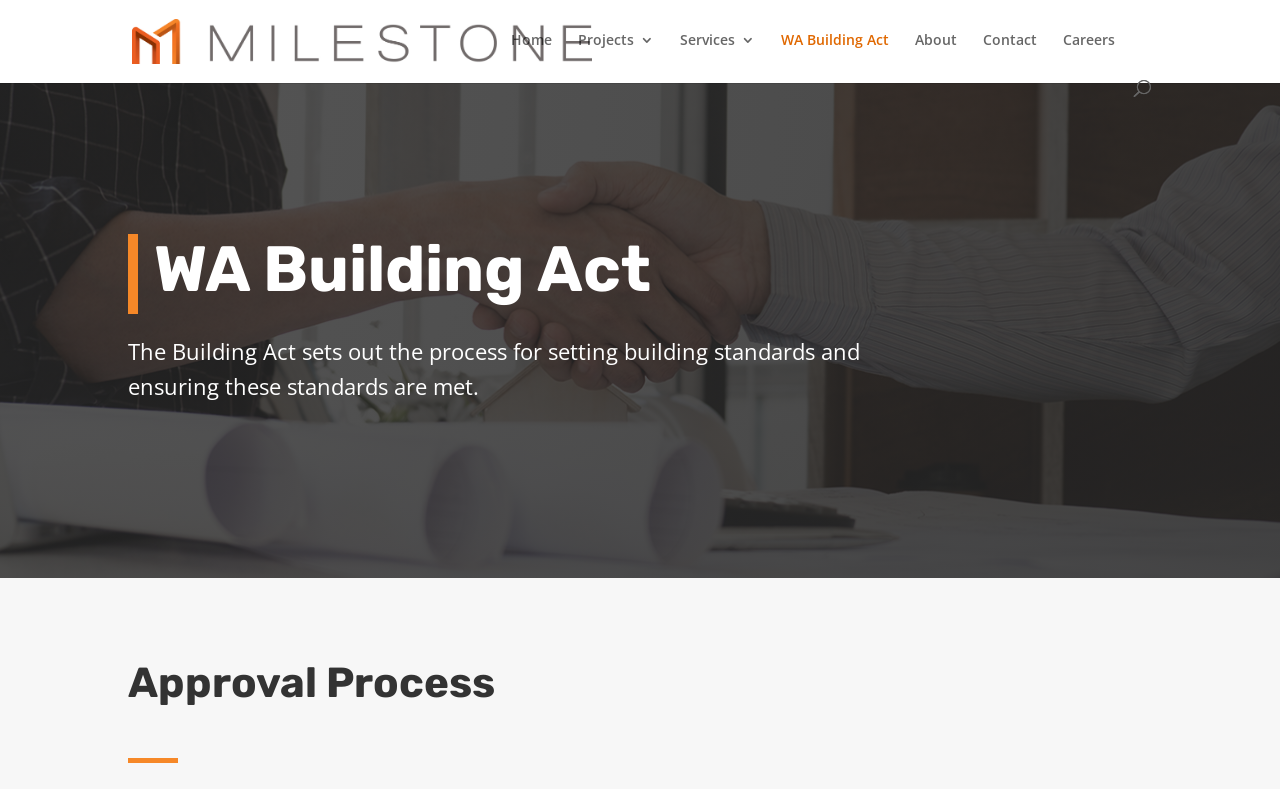Provide the bounding box coordinates for the UI element described in this sentence: "Careers". The coordinates should be four float values between 0 and 1, i.e., [left, top, right, bottom].

[0.83, 0.042, 0.871, 0.101]